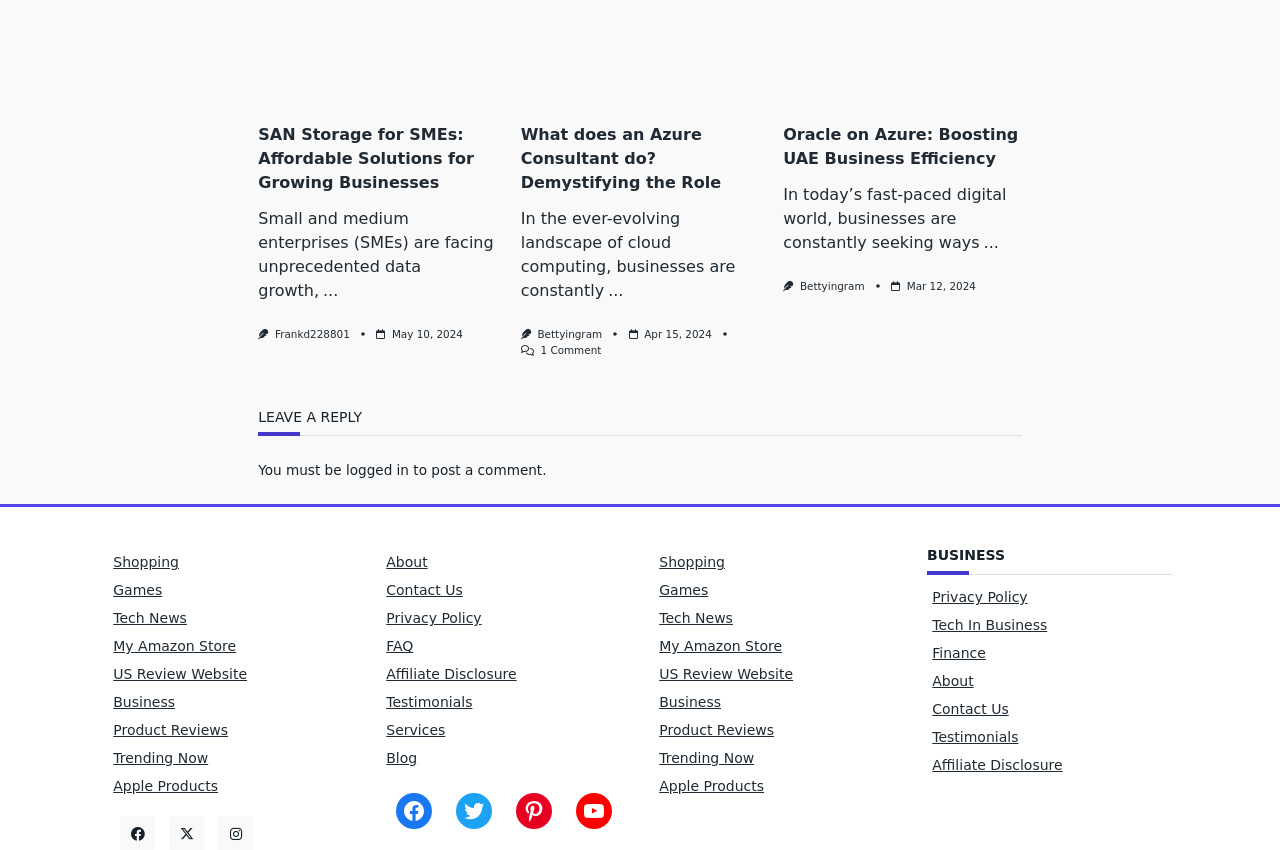Give a one-word or short-phrase answer to the following question: 
How many articles are on this webpage?

3